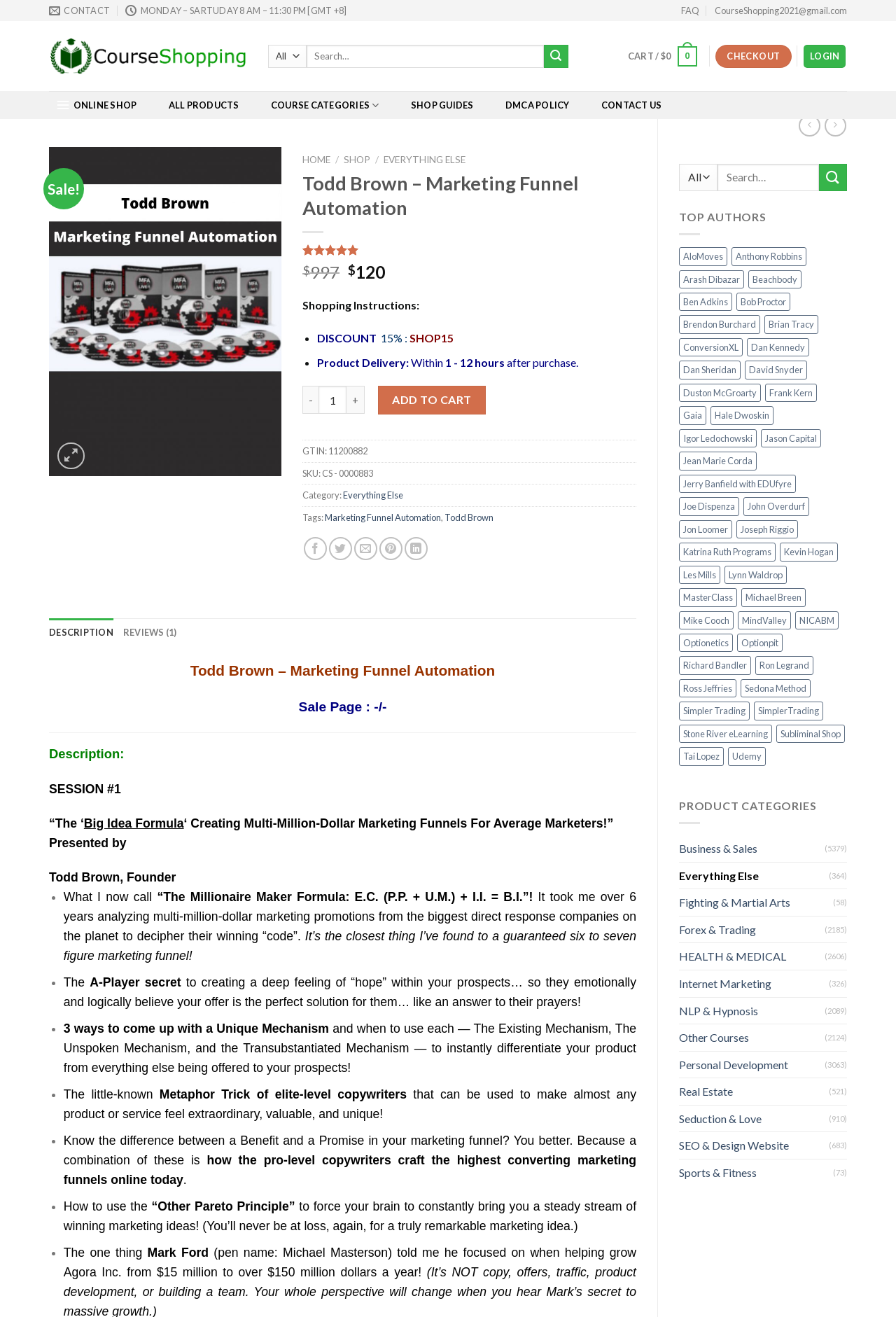How many products does Stone River eLearning have?
Using the image as a reference, deliver a detailed and thorough answer to the question.

I found the link 'Stone River eLearning (93 products)' under the 'TOP AUTHORS' section, which indicates that Stone River eLearning has 93 products.